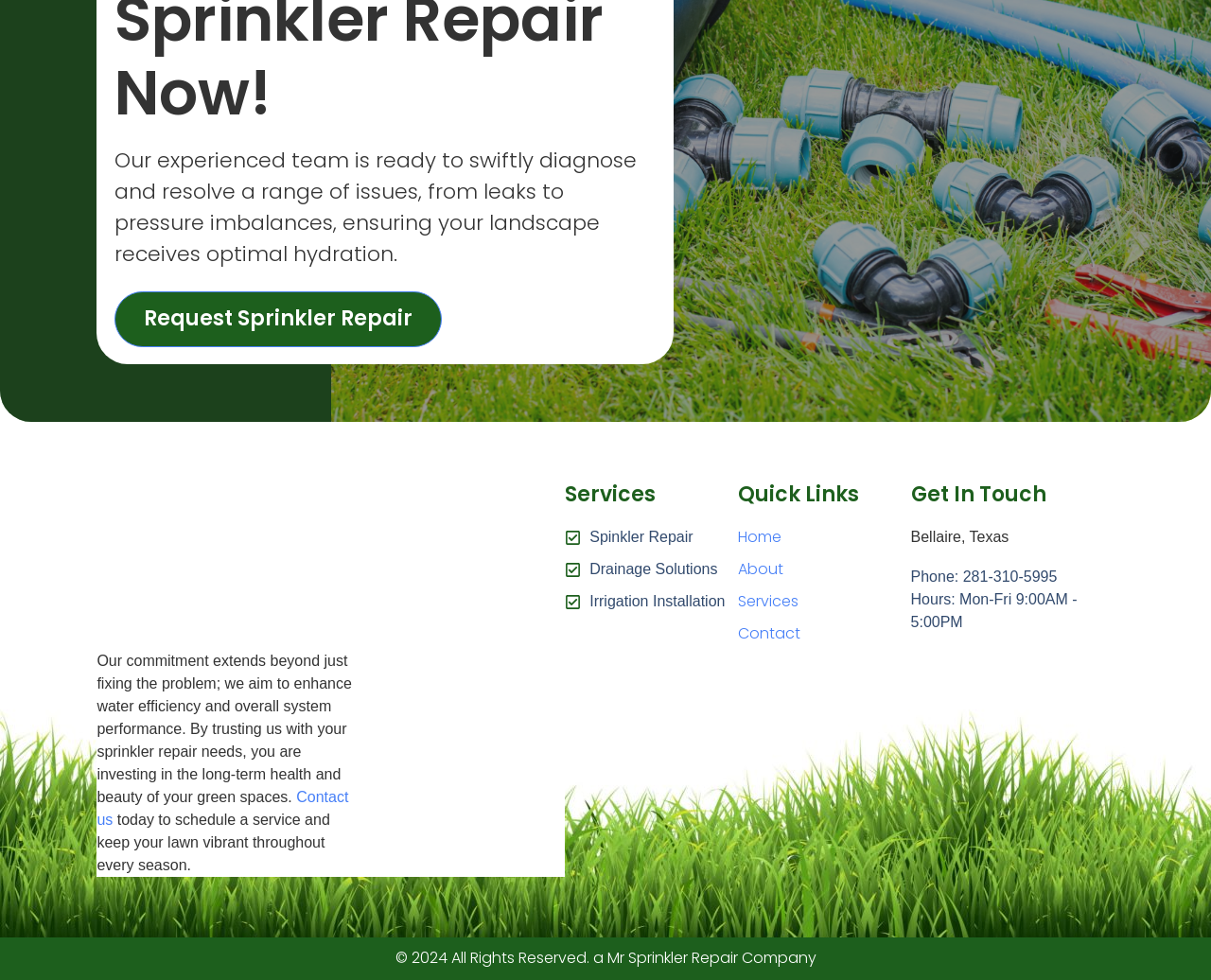What is the company's business hours?
Based on the image content, provide your answer in one word or a short phrase.

Mon-Fri 9:00AM - 5:00PM